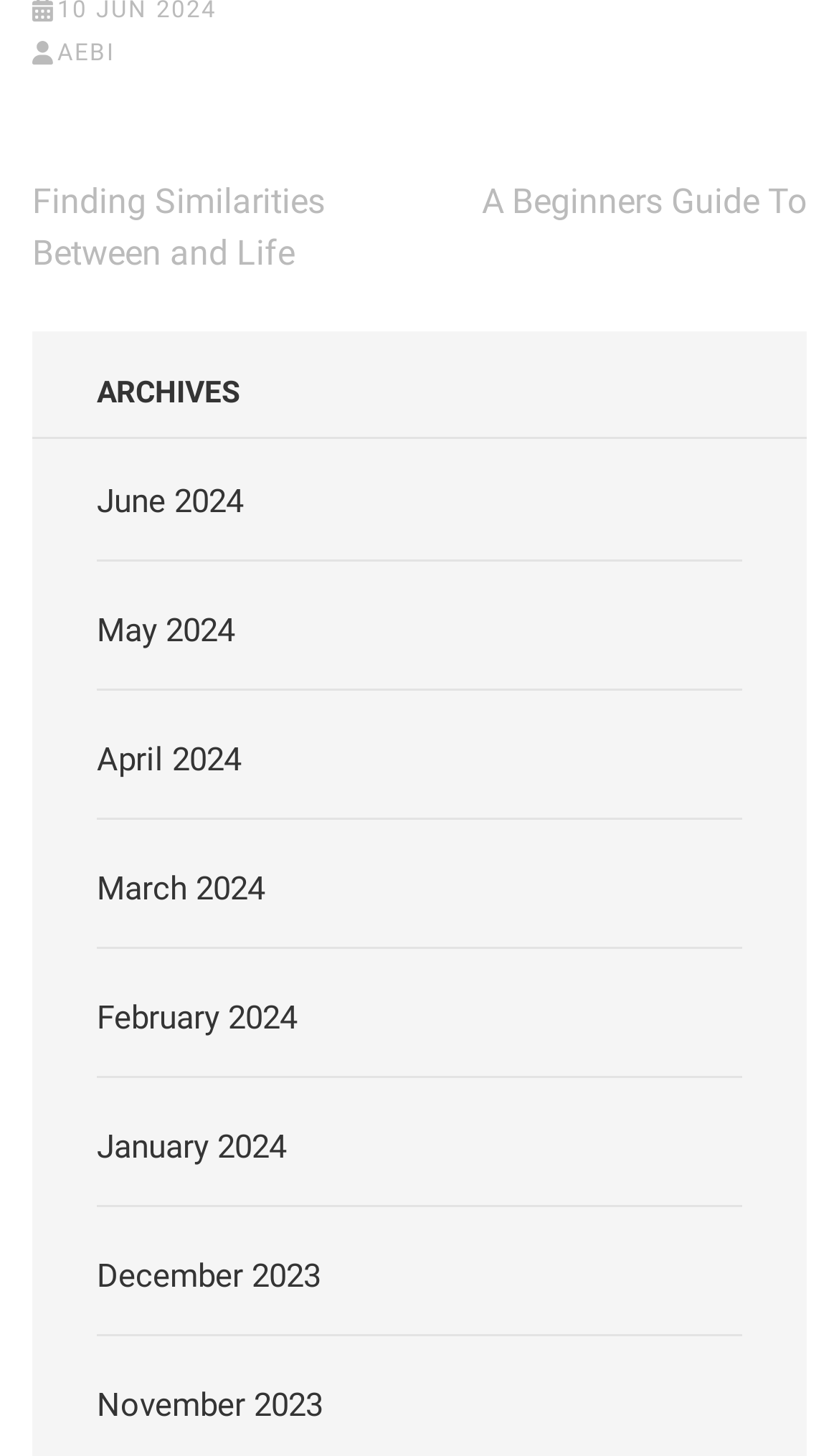Please identify the bounding box coordinates of the region to click in order to complete the given instruction: "View post about finding similarities". The coordinates should be four float numbers between 0 and 1, i.e., [left, top, right, bottom].

[0.038, 0.125, 0.387, 0.188]